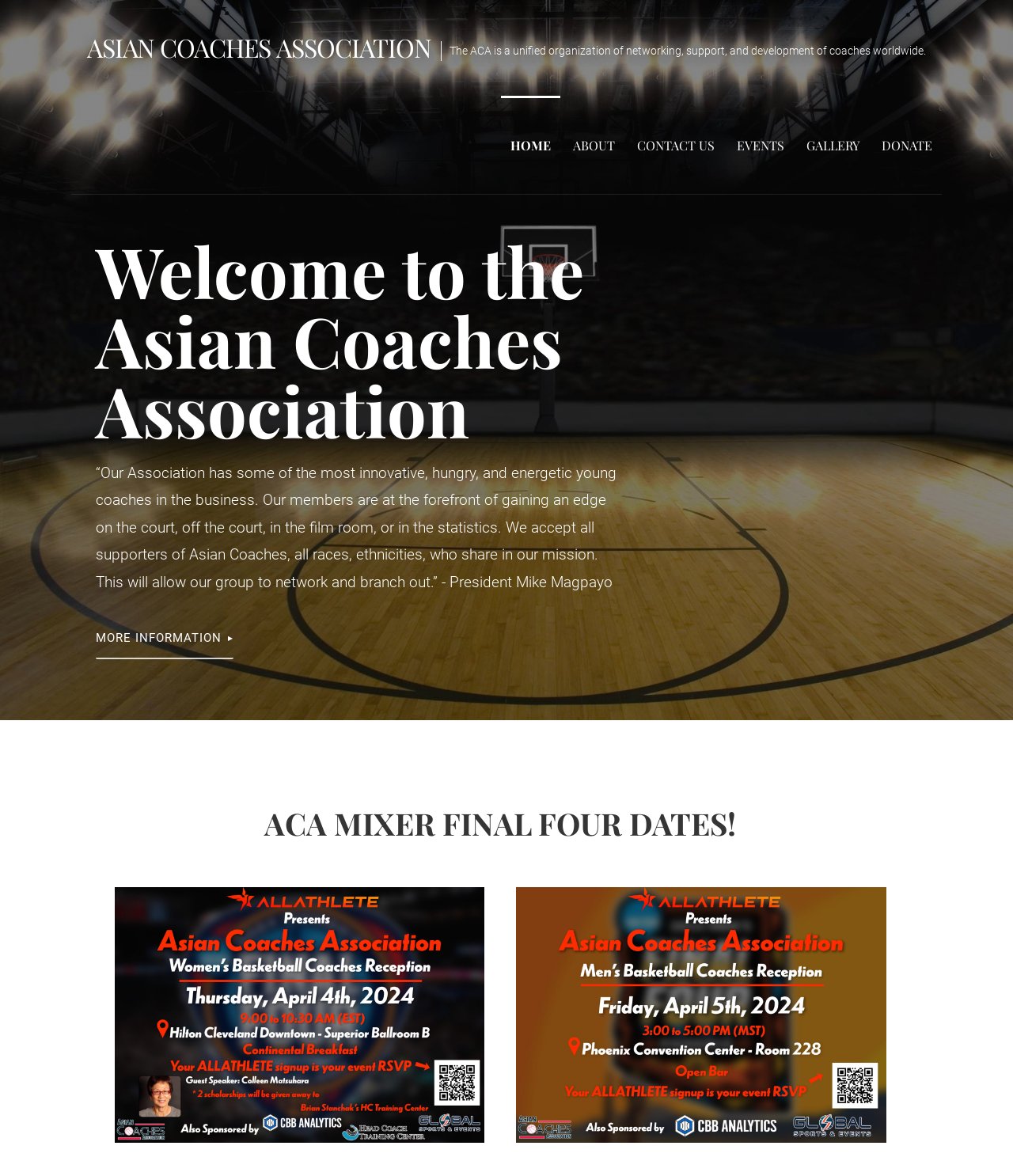Please identify the bounding box coordinates of the clickable area that will allow you to execute the instruction: "Learn more about the ACA MIXER FINAL FOUR DATES".

[0.113, 0.682, 0.875, 0.719]